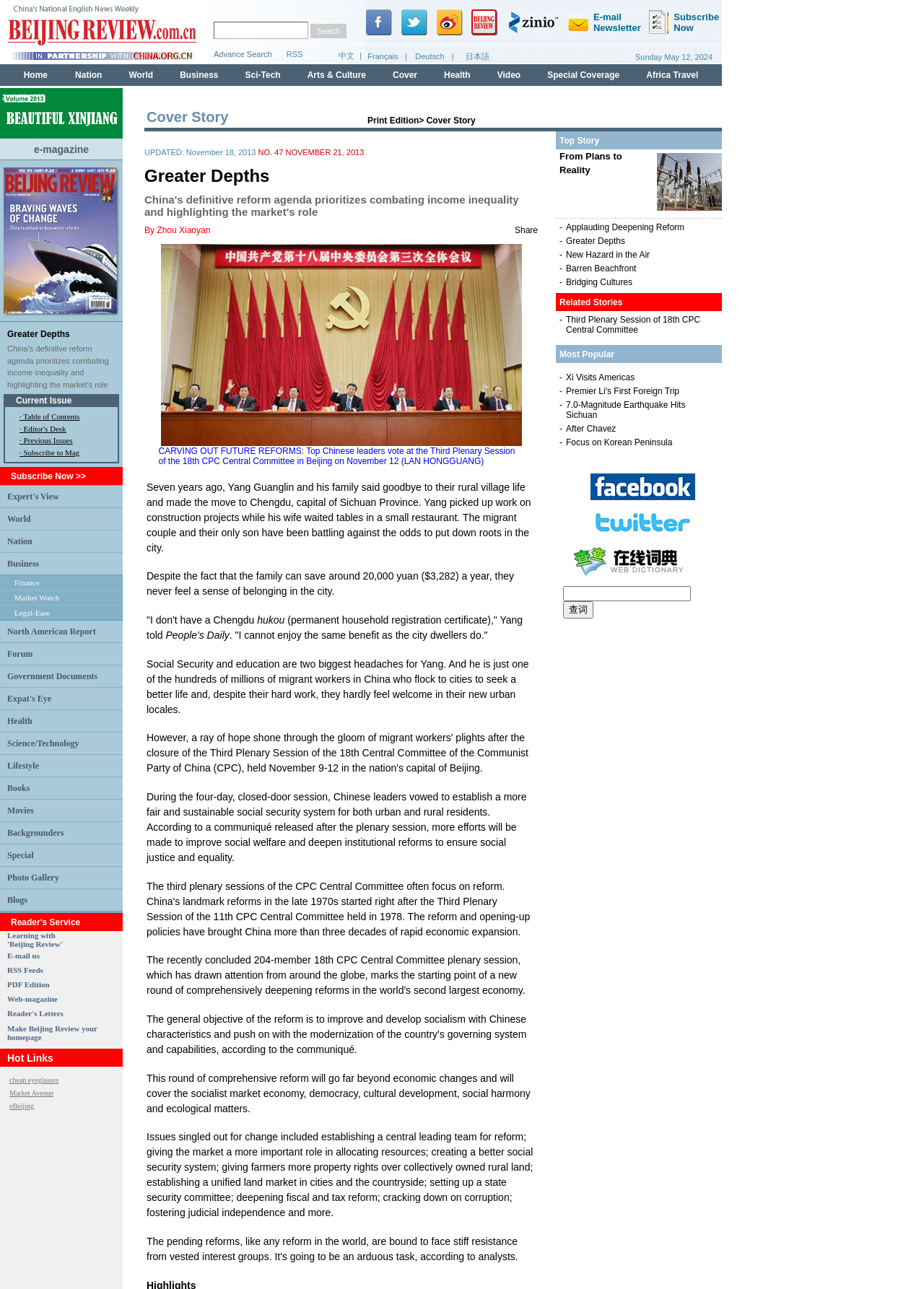Determine the bounding box coordinates of the section to be clicked to follow the instruction: "Click on the HOME link". The coordinates should be given as four float numbers between 0 and 1, formatted as [left, top, right, bottom].

None